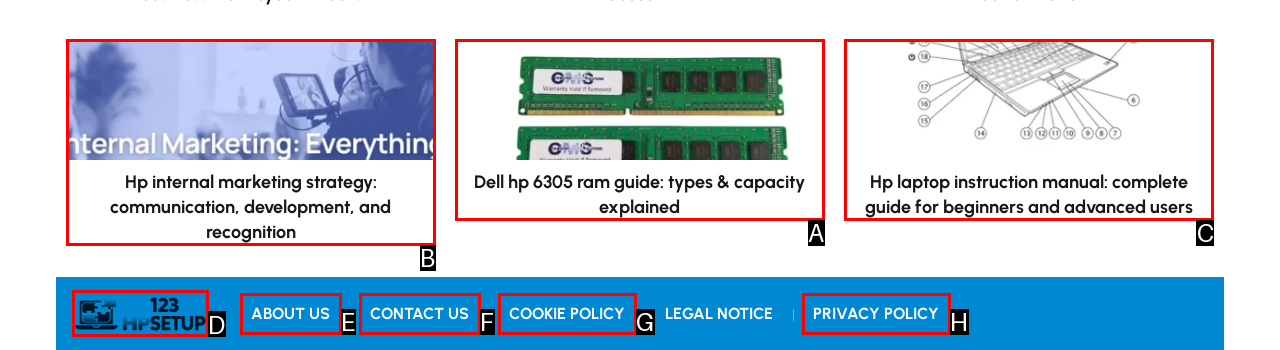Select the right option to accomplish this task: Read the guide about Dell HP 6305 ram. Reply with the letter corresponding to the correct UI element.

A